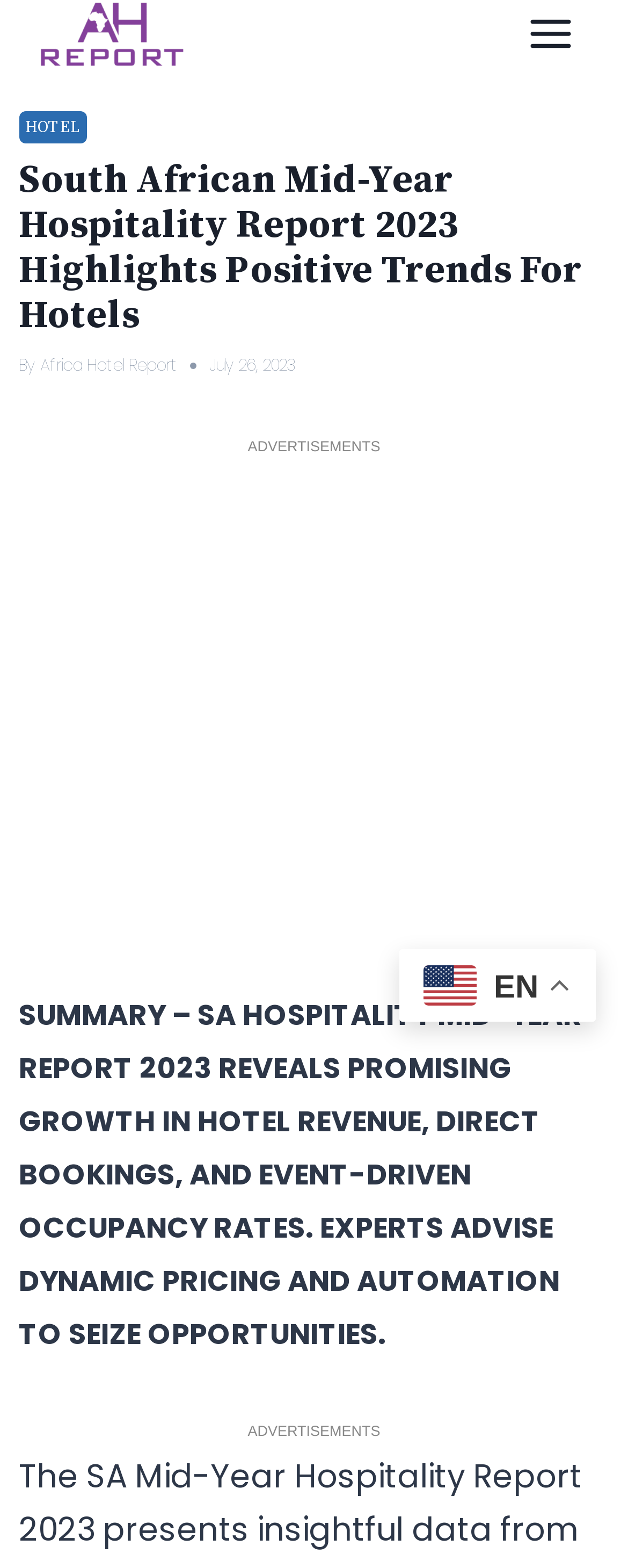Determine the bounding box of the UI component based on this description: "Hotel". The bounding box coordinates should be four float values between 0 and 1, i.e., [left, top, right, bottom].

[0.03, 0.071, 0.139, 0.092]